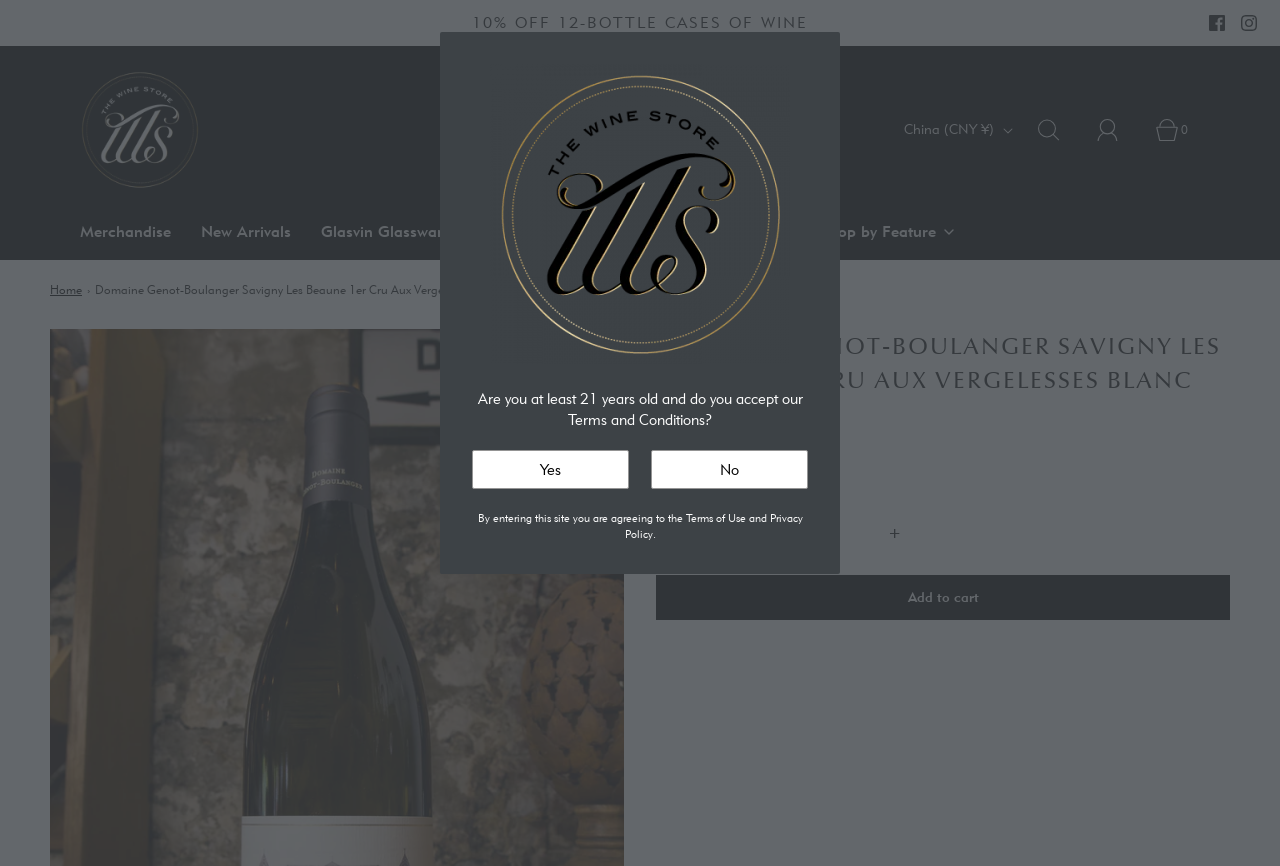From the details in the image, provide a thorough response to the question: What is the price of the wine?

The answer can be found in the StaticText element '¥633.00' which is located below the heading 'DOMAINE GENOT-BOULANGER SAVIGNY LES BEAUNE 1ER CRU AUX VERGELESSES BLANC 2018', indicating that the price of the wine is ¥633.00.